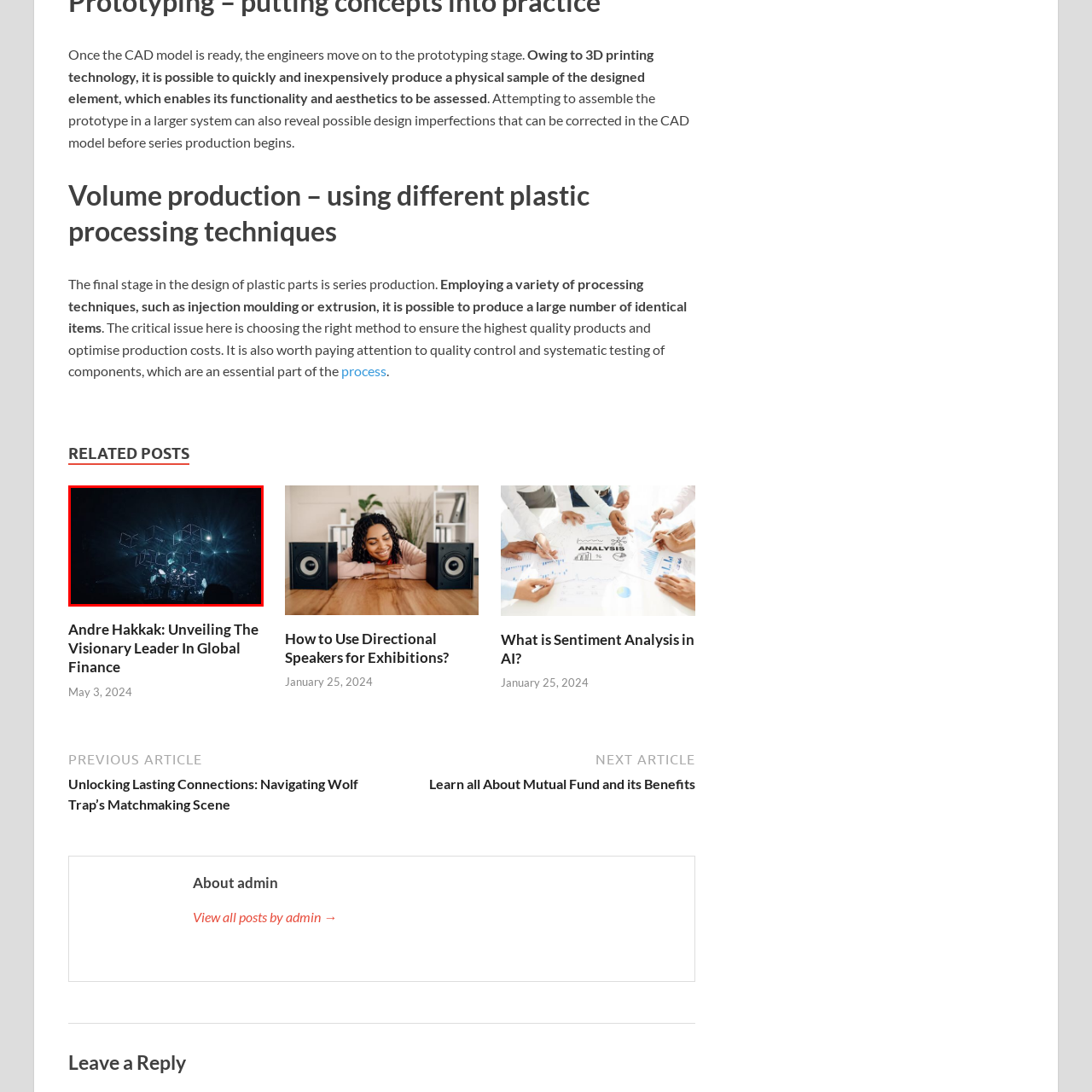What is the purpose of the dramatic lighting effects?
Focus on the image inside the red bounding box and offer a thorough and detailed answer to the question.

The caption states that the dramatic lighting effects are used to 'create an ethereal atmosphere', implying that the purpose of the lighting effects is to create a sense of otherworldliness or mystique.